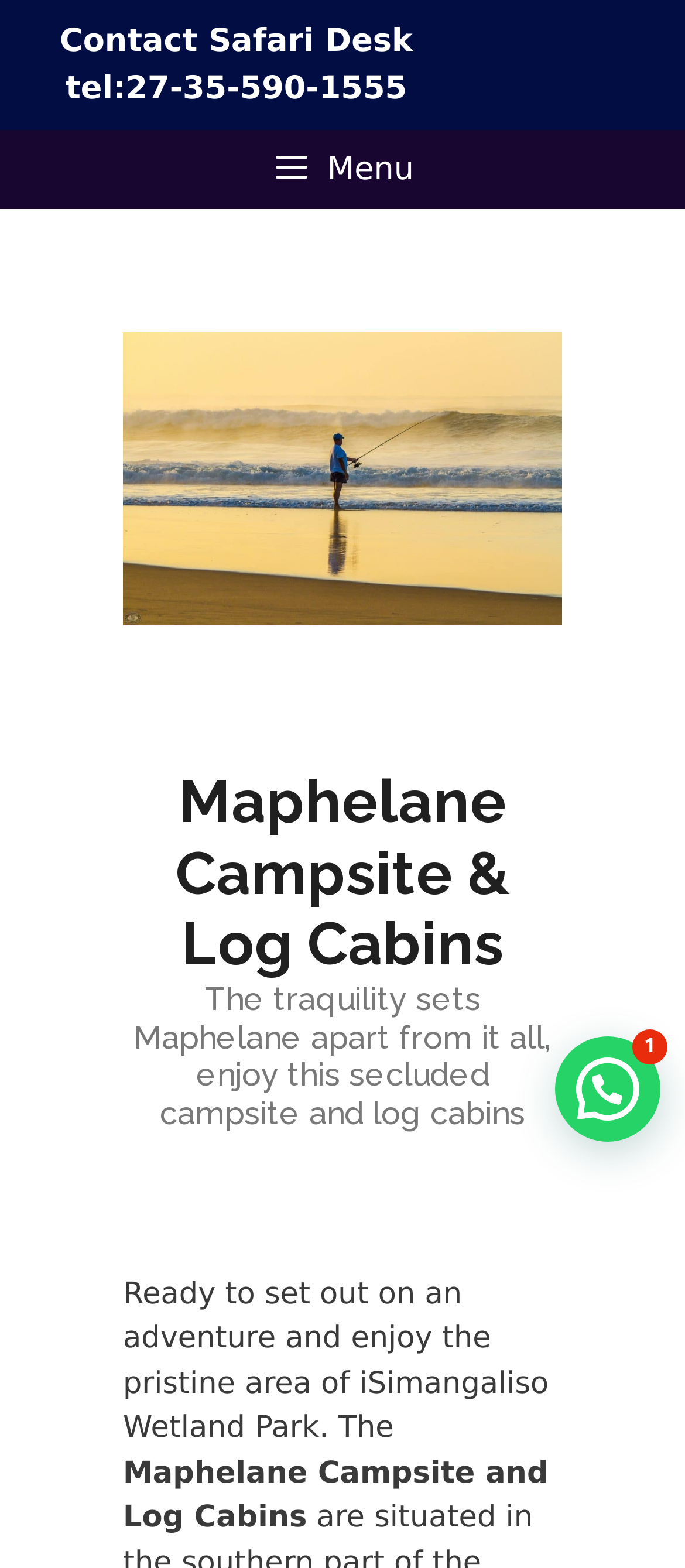What is the unique feature of Maphelane Campsite?
Refer to the image and offer an in-depth and detailed answer to the question.

I found the description of Maphelane Campsite in the heading element, which mentions that the tranquility sets it apart from others.